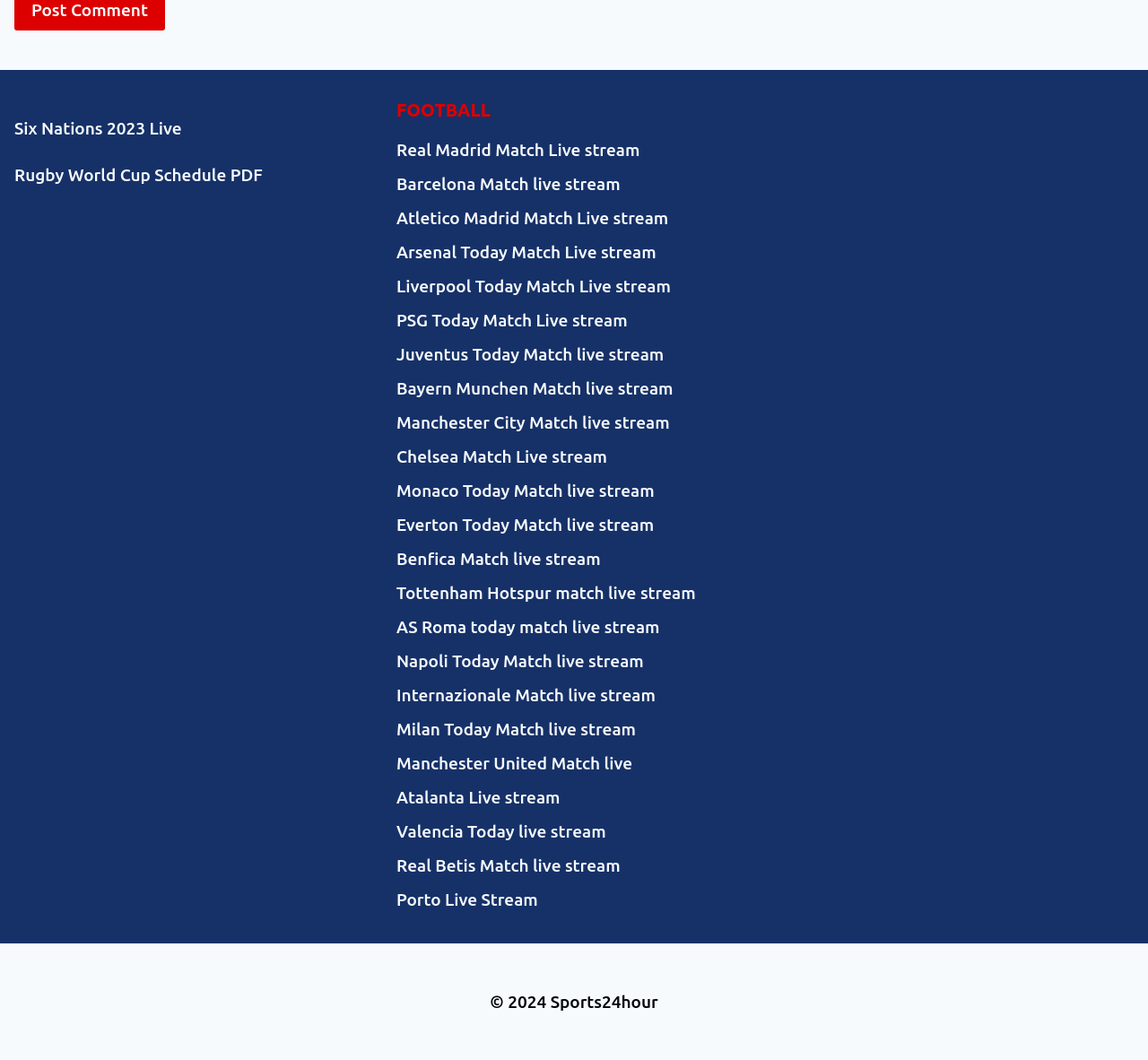Determine the bounding box coordinates for the UI element with the following description: "Barcelona Match live stream". The coordinates should be four float numbers between 0 and 1, represented as [left, top, right, bottom].

[0.345, 0.158, 0.655, 0.19]